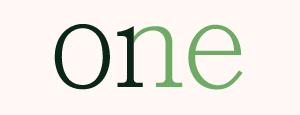Answer with a single word or phrase: 
What is the font style of the word 'one'?

modern